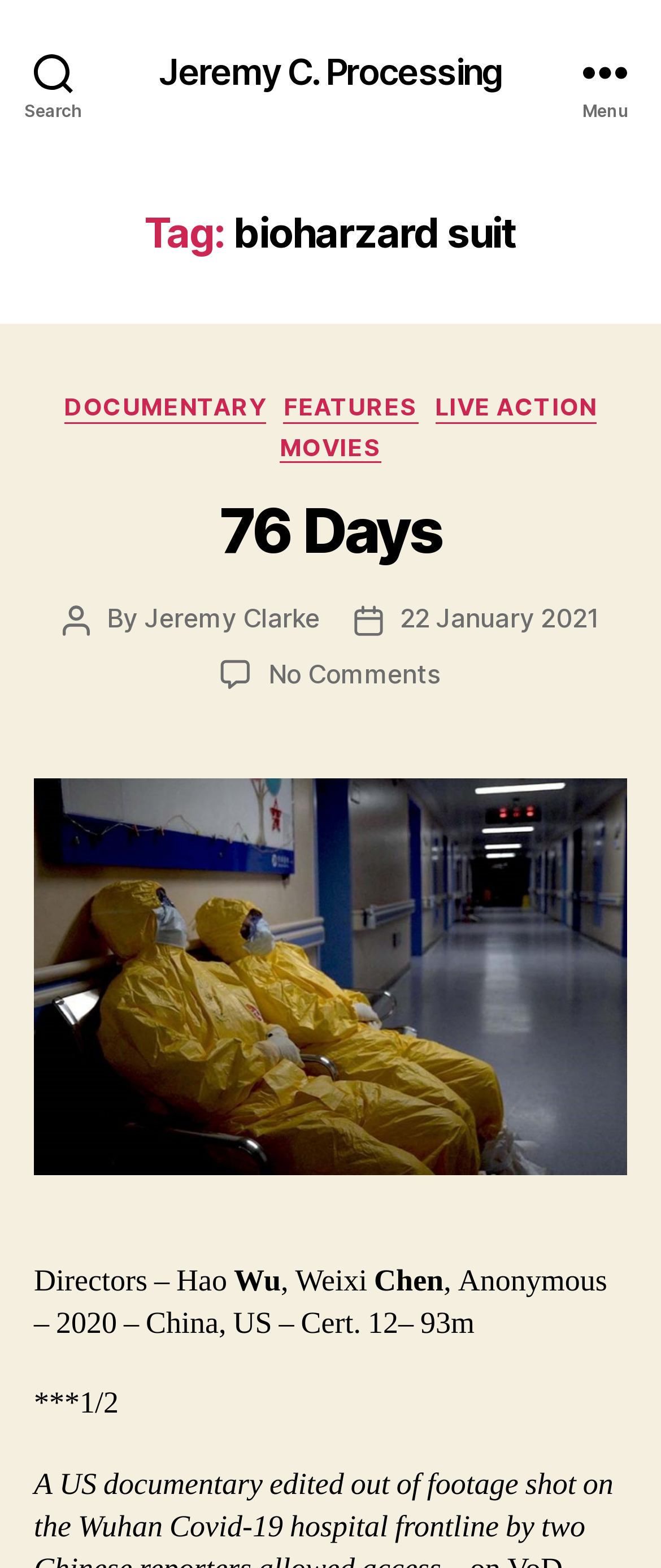Please respond in a single word or phrase: 
What is the rating of the movie '76 Days'?

***1/2